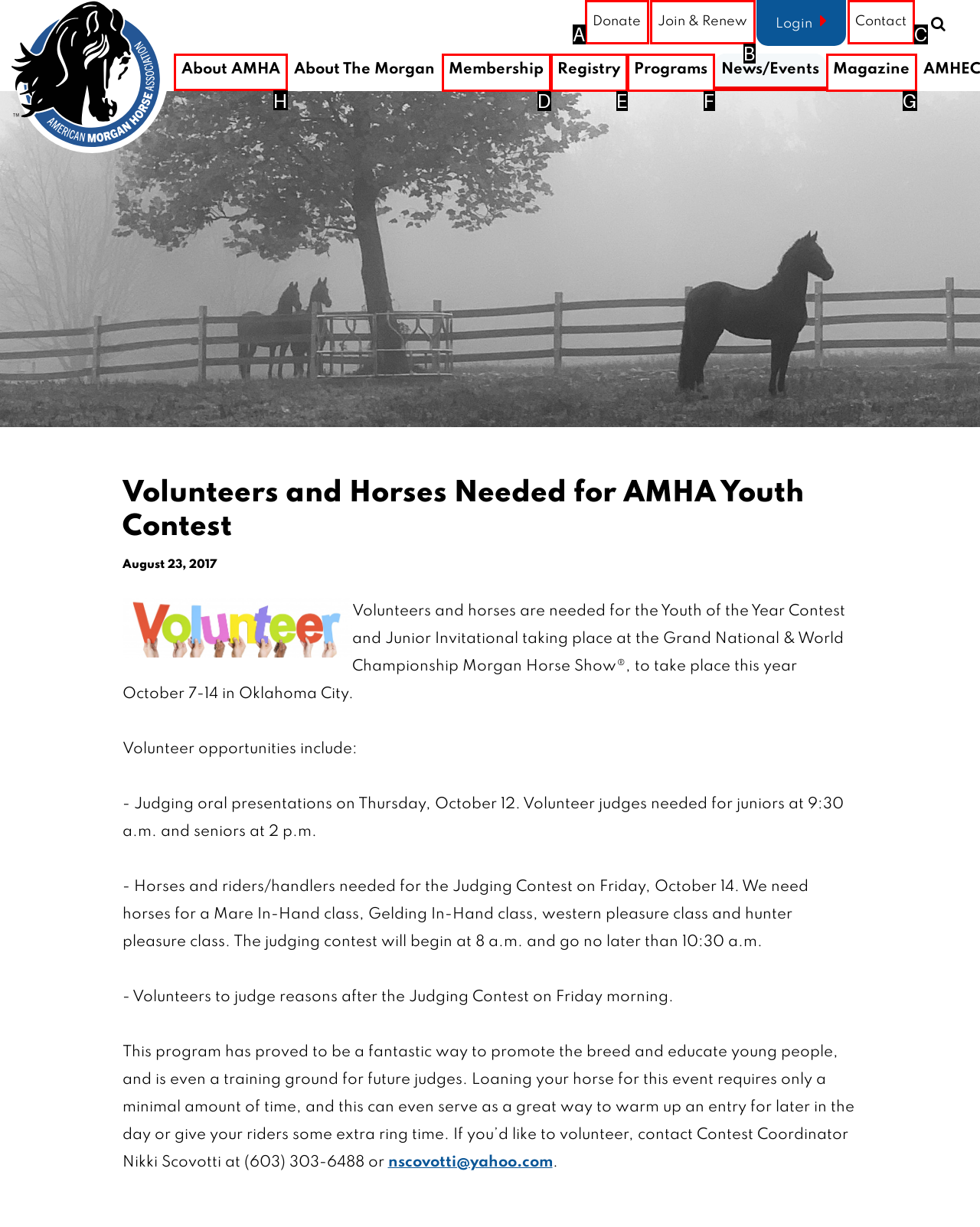Which choice should you pick to execute the task: Click the 'About AMHA' link
Respond with the letter associated with the correct option only.

H